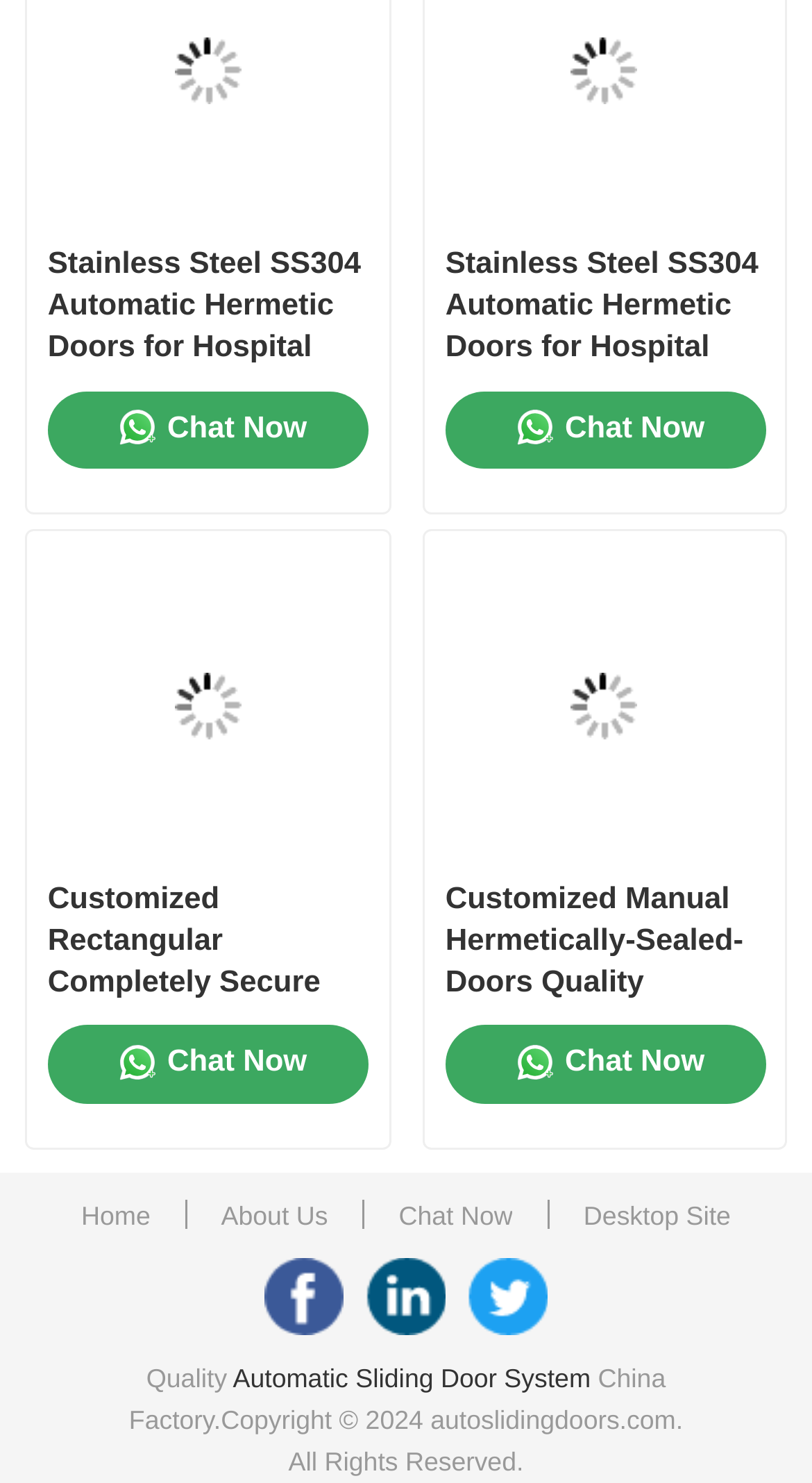Give a concise answer using one word or a phrase to the following question:
What is the purpose of the 'Chat Now' links?

To initiate a chat